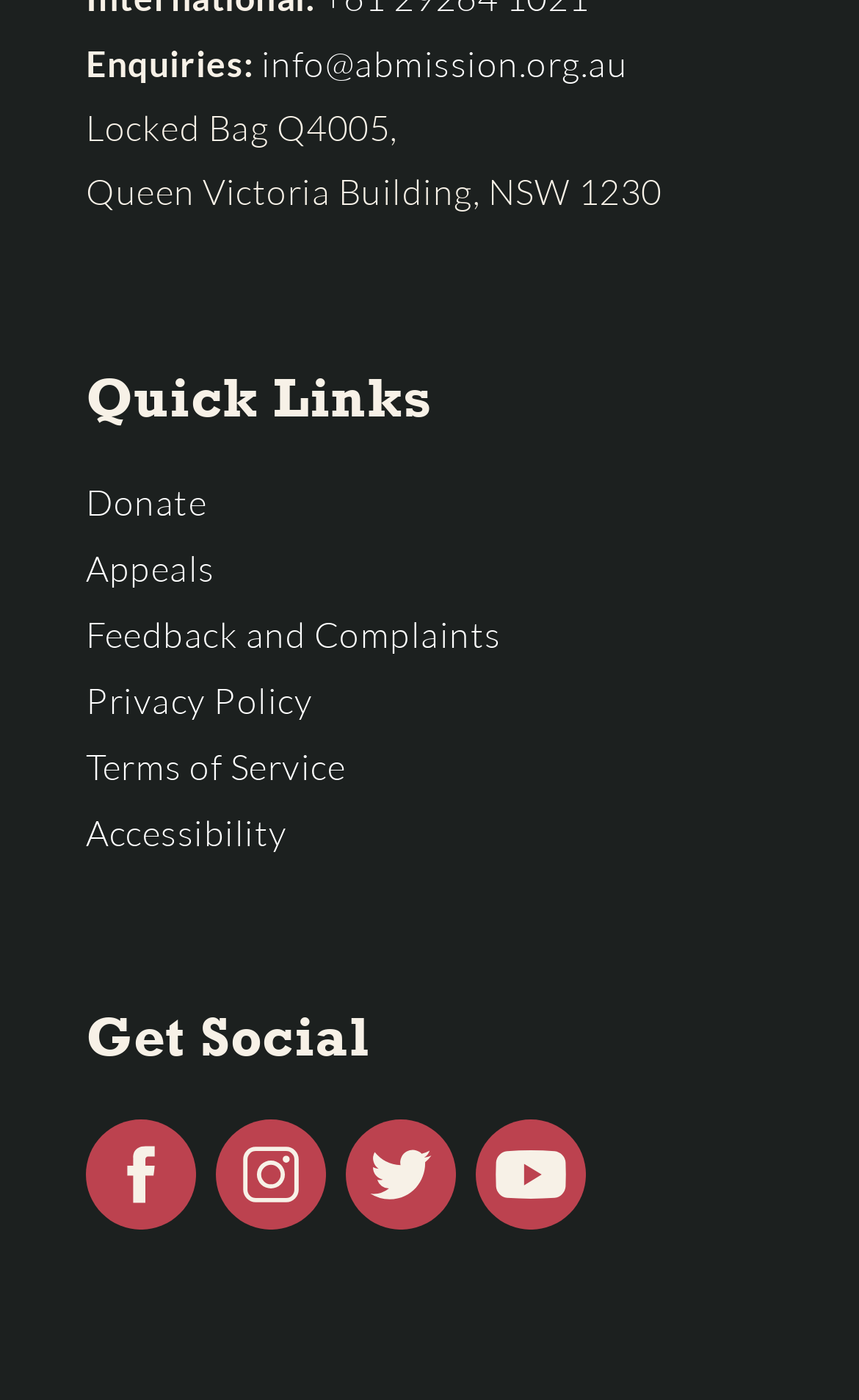Please specify the bounding box coordinates of the element that should be clicked to execute the given instruction: 'Follow on Facebook'. Ensure the coordinates are four float numbers between 0 and 1, expressed as [left, top, right, bottom].

[0.1, 0.8, 0.228, 0.879]